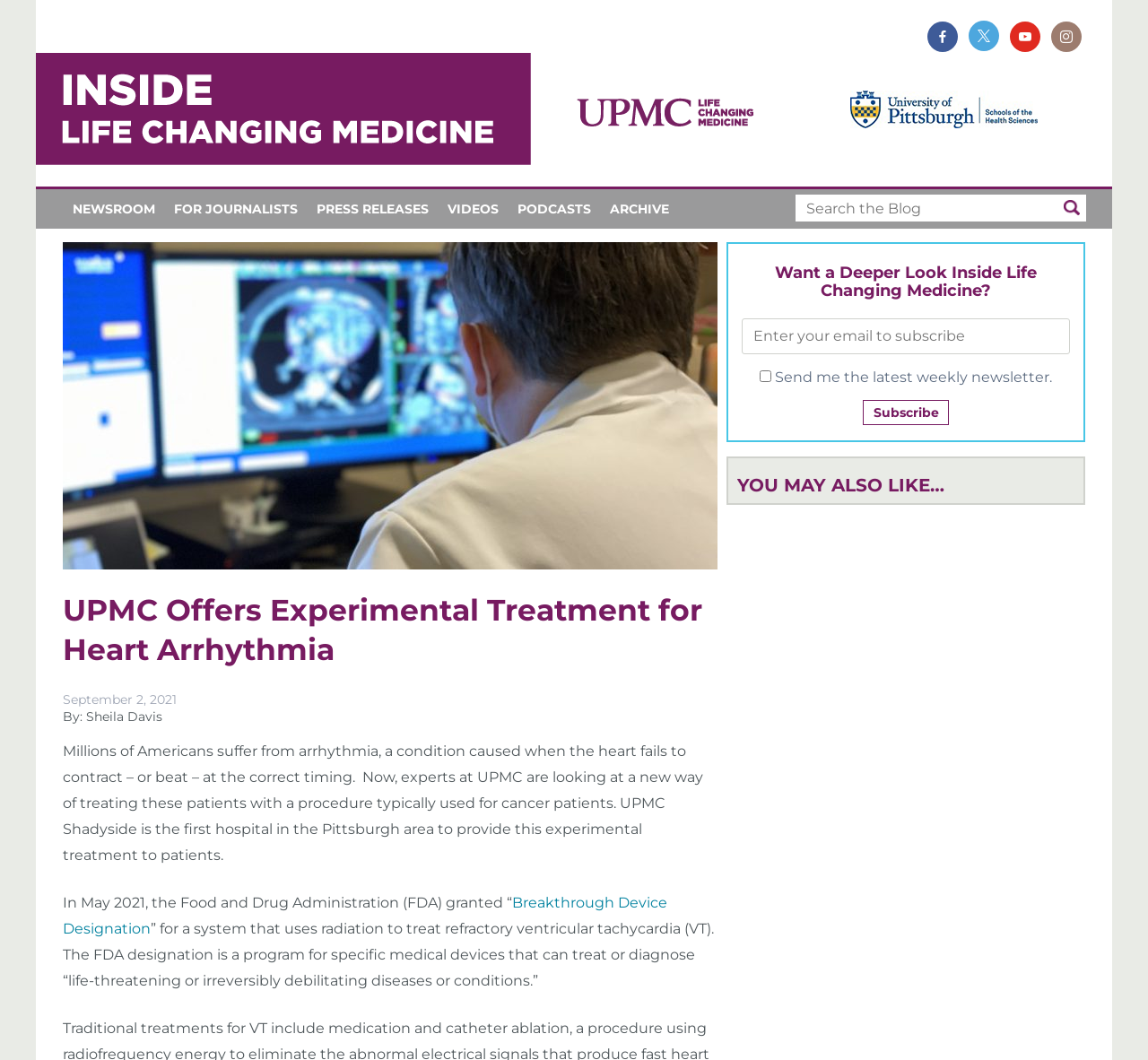Locate the bounding box coordinates of the clickable area needed to fulfill the instruction: "Enter email address".

None